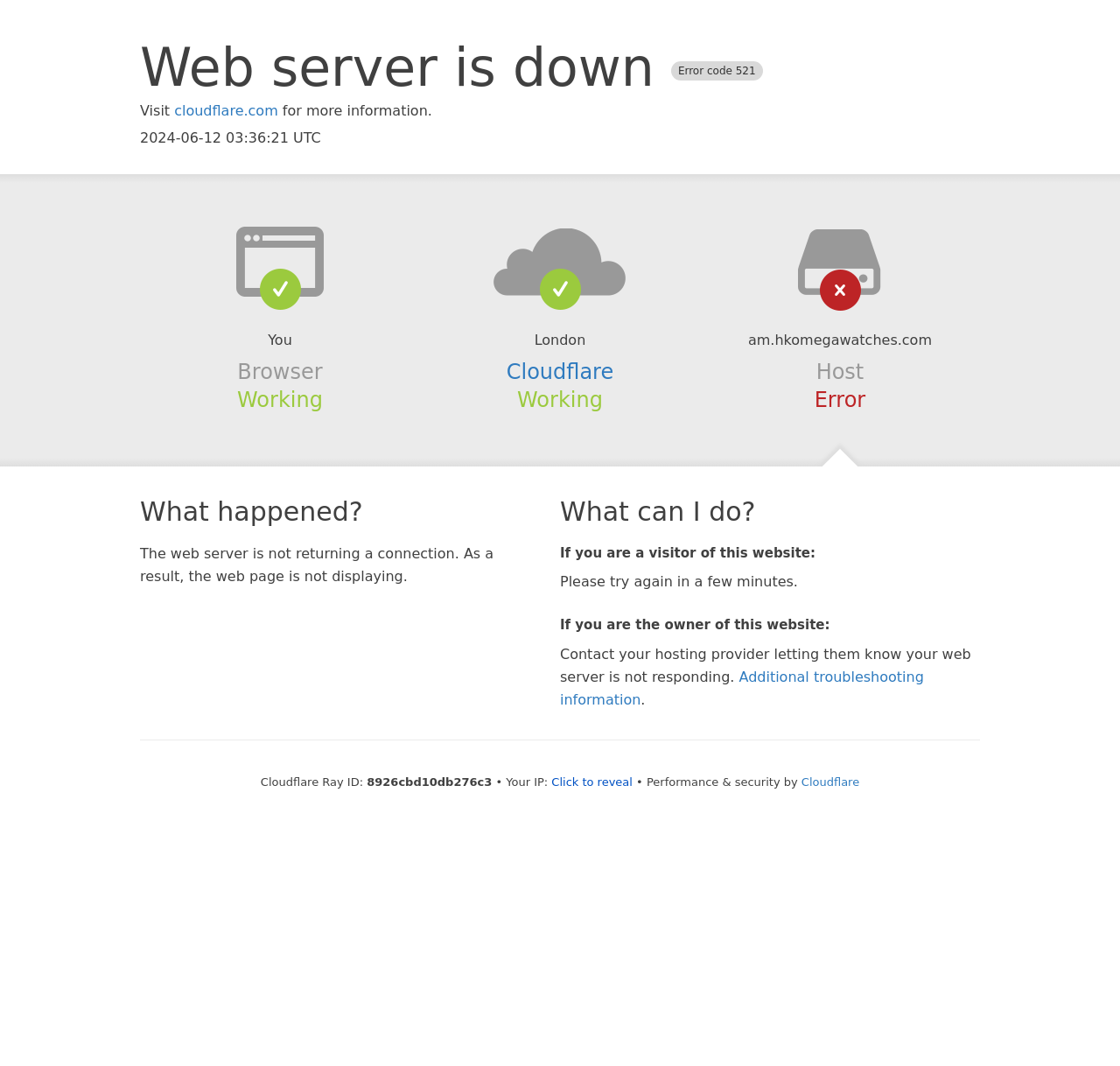Please answer the following query using a single word or phrase: 
What is the current status of the host?

Error